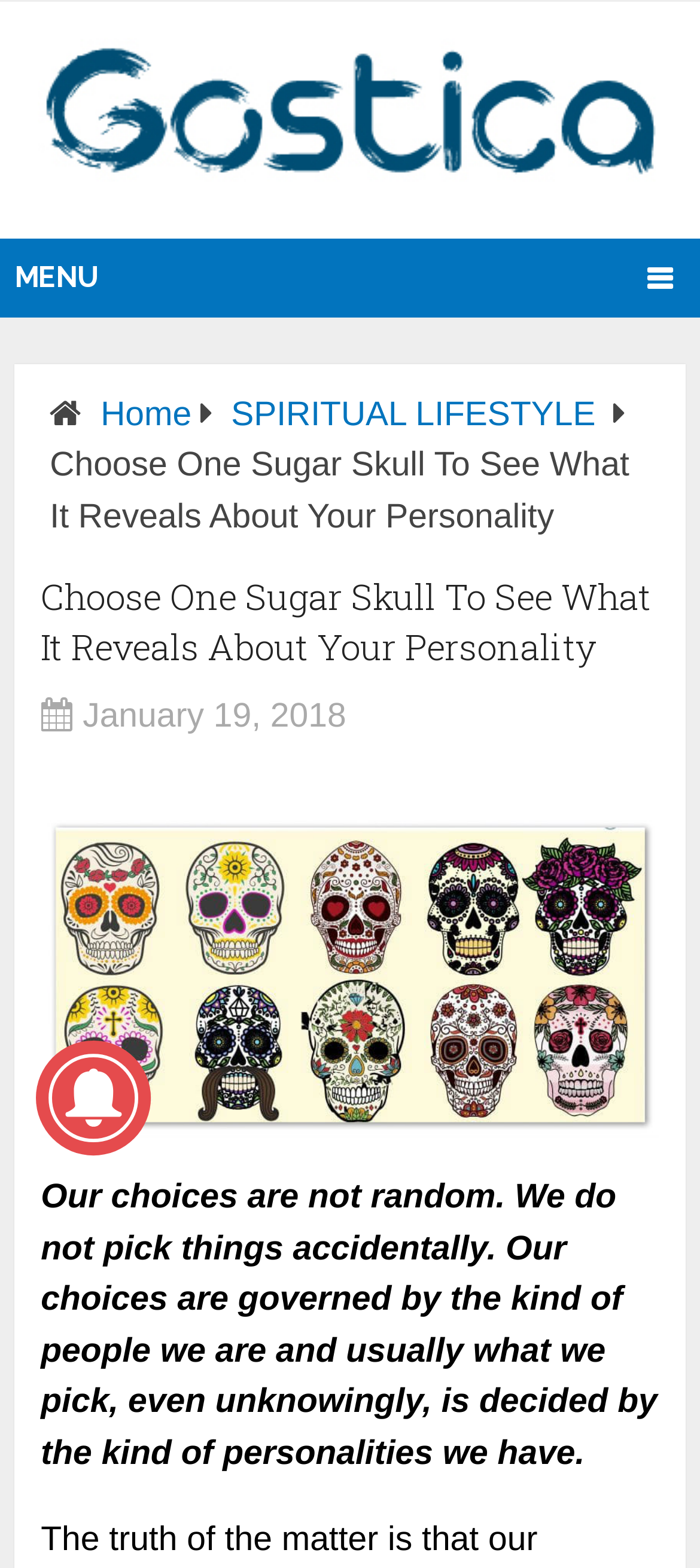Based on the element description, predict the bounding box coordinates (top-left x, top-left y, bottom-right x, bottom-right y) for the UI element in the screenshot: Menu

[0.001, 0.152, 0.999, 0.202]